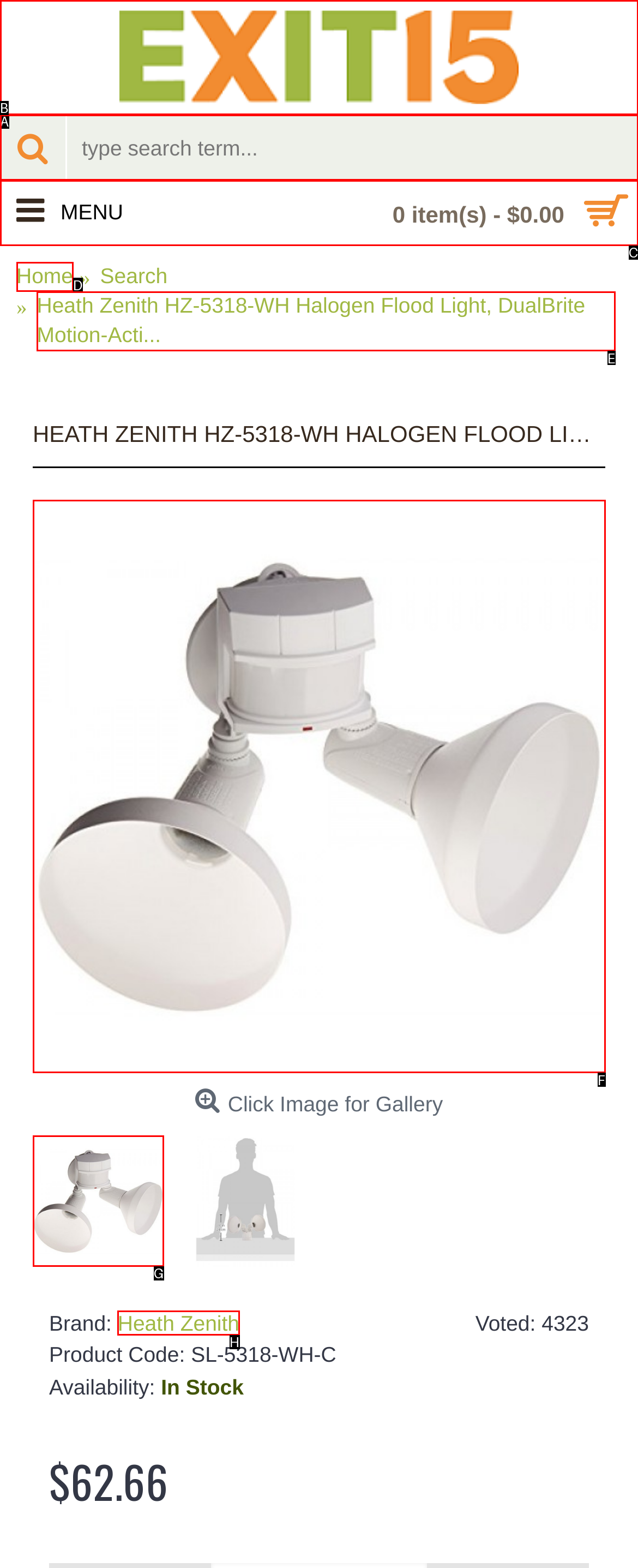Identify the HTML element that matches the description: Heath Zenith. Provide the letter of the correct option from the choices.

H